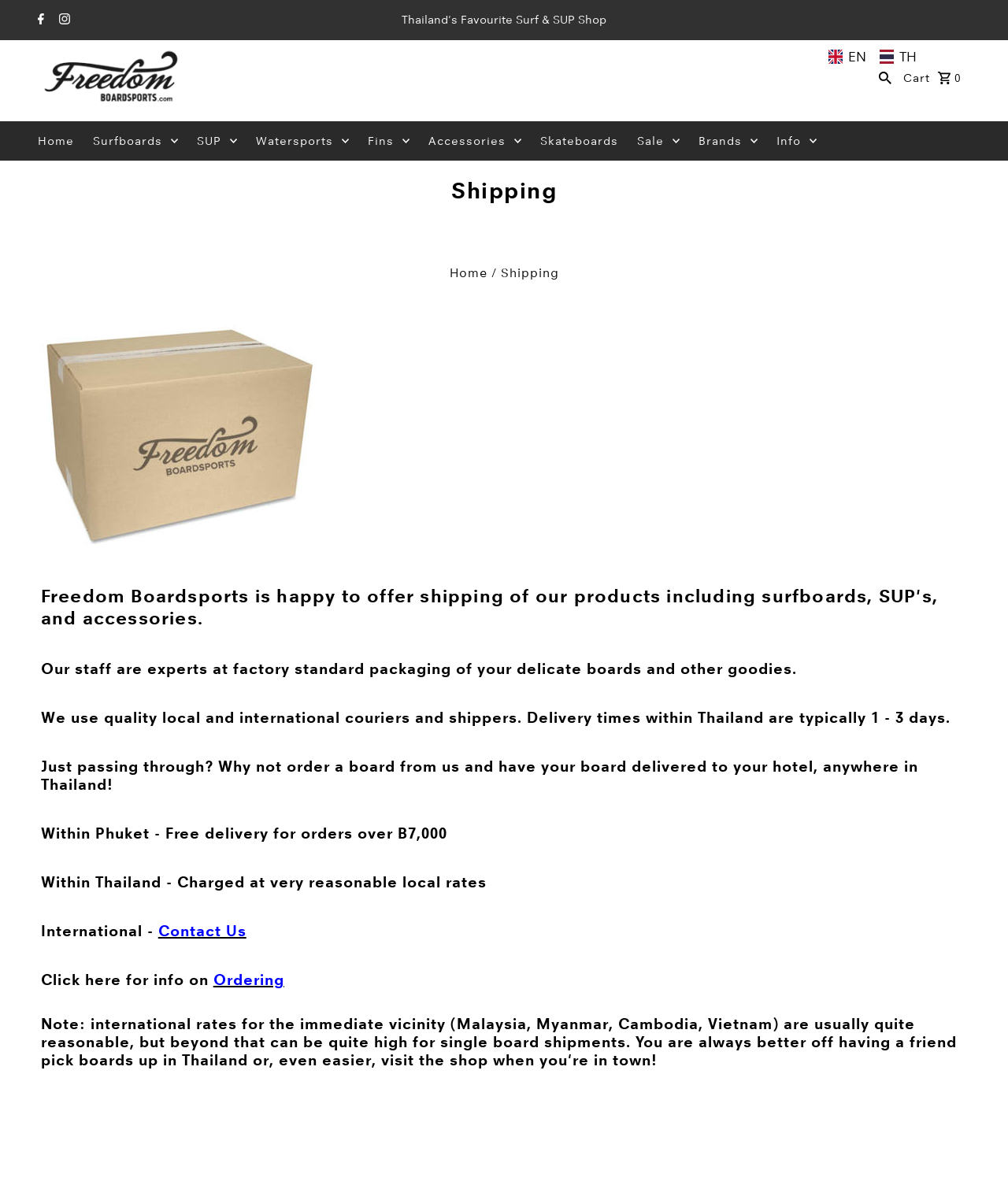Calculate the bounding box coordinates for the UI element based on the following description: "Watersports". Ensure the coordinates are four float numbers between 0 and 1, i.e., [left, top, right, bottom].

[0.246, 0.101, 0.354, 0.134]